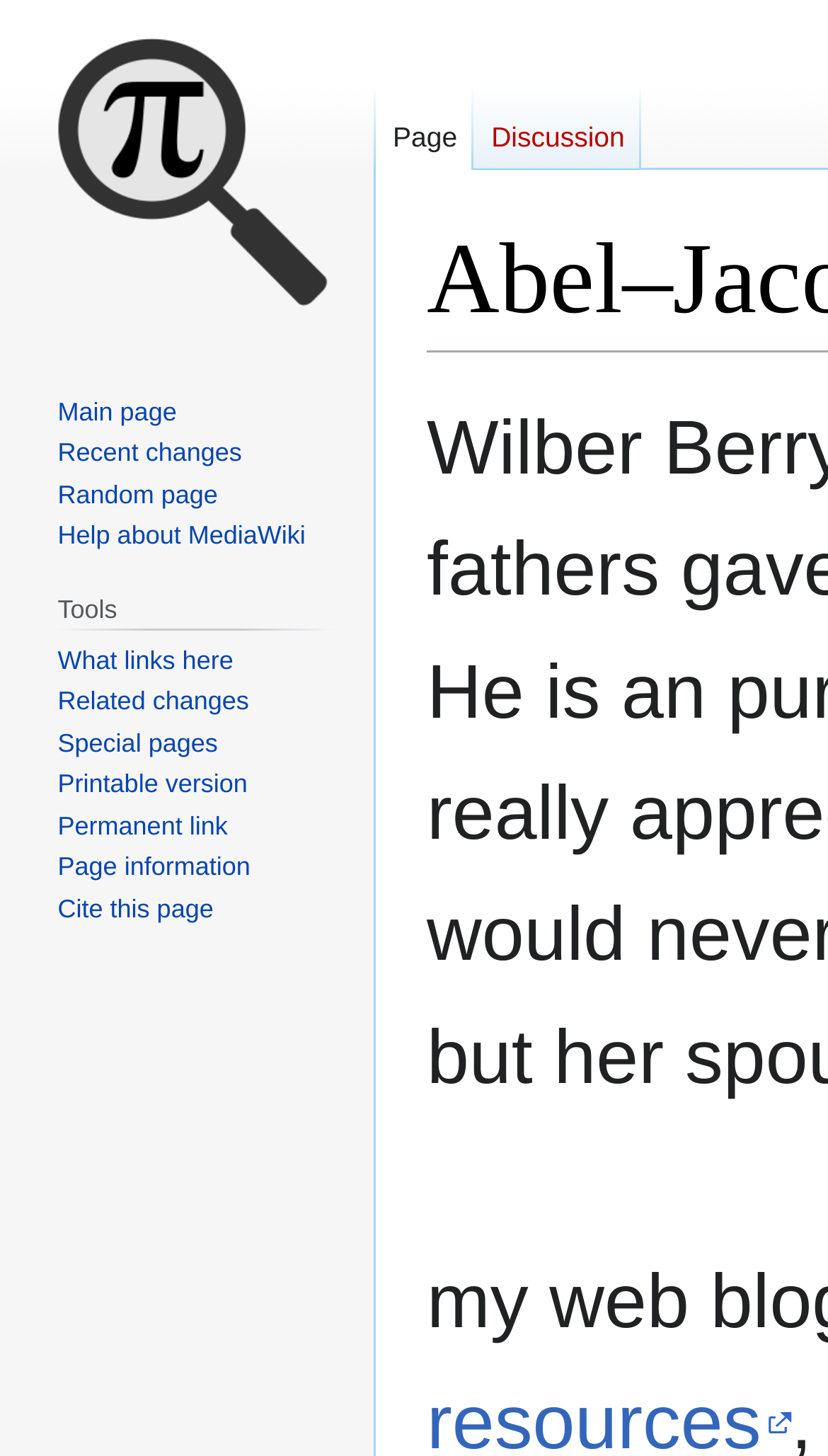Provide a brief response to the question below using one word or phrase:
What is the shortcut key for 'Recent changes'?

Alt+r